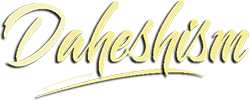Offer a detailed explanation of the image.

The image features the stylized word "Daheshism," presented in an elegant cursive font. The letters are rendered in a soft yellow hue, contrasting gently against a light background, which elevates its aesthetic appeal. This visual representation serves as a prominent identifier for Daheshism, a spiritual and philosophical doctrine that emphasizes the harmonization of religion, philosophy, and science. The design reflects a sense of openness and accessibility, aligning with the principles of Daheshism that advocate for clear and logical teachings devoid of hidden meanings.